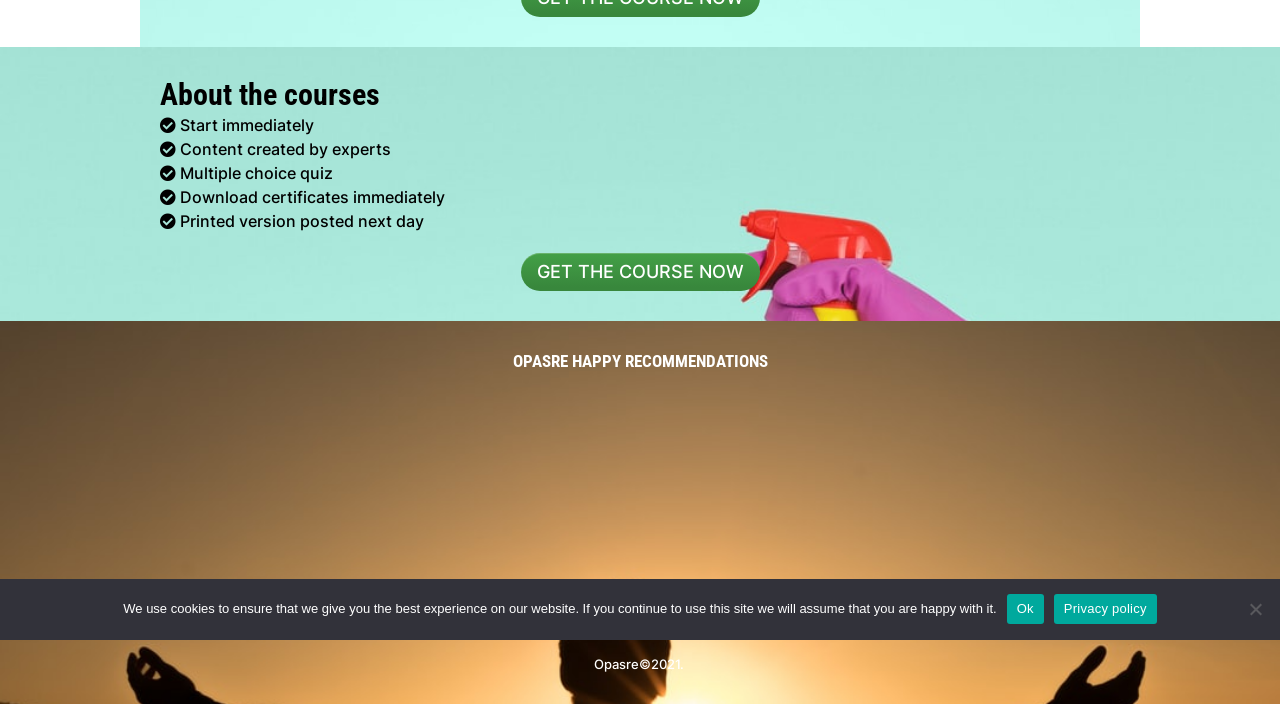Bounding box coordinates should be in the format (top-left x, top-left y, bottom-right x, bottom-right y) and all values should be floating point numbers between 0 and 1. Determine the bounding box coordinate for the UI element described as: Privacy policy

[0.823, 0.843, 0.904, 0.886]